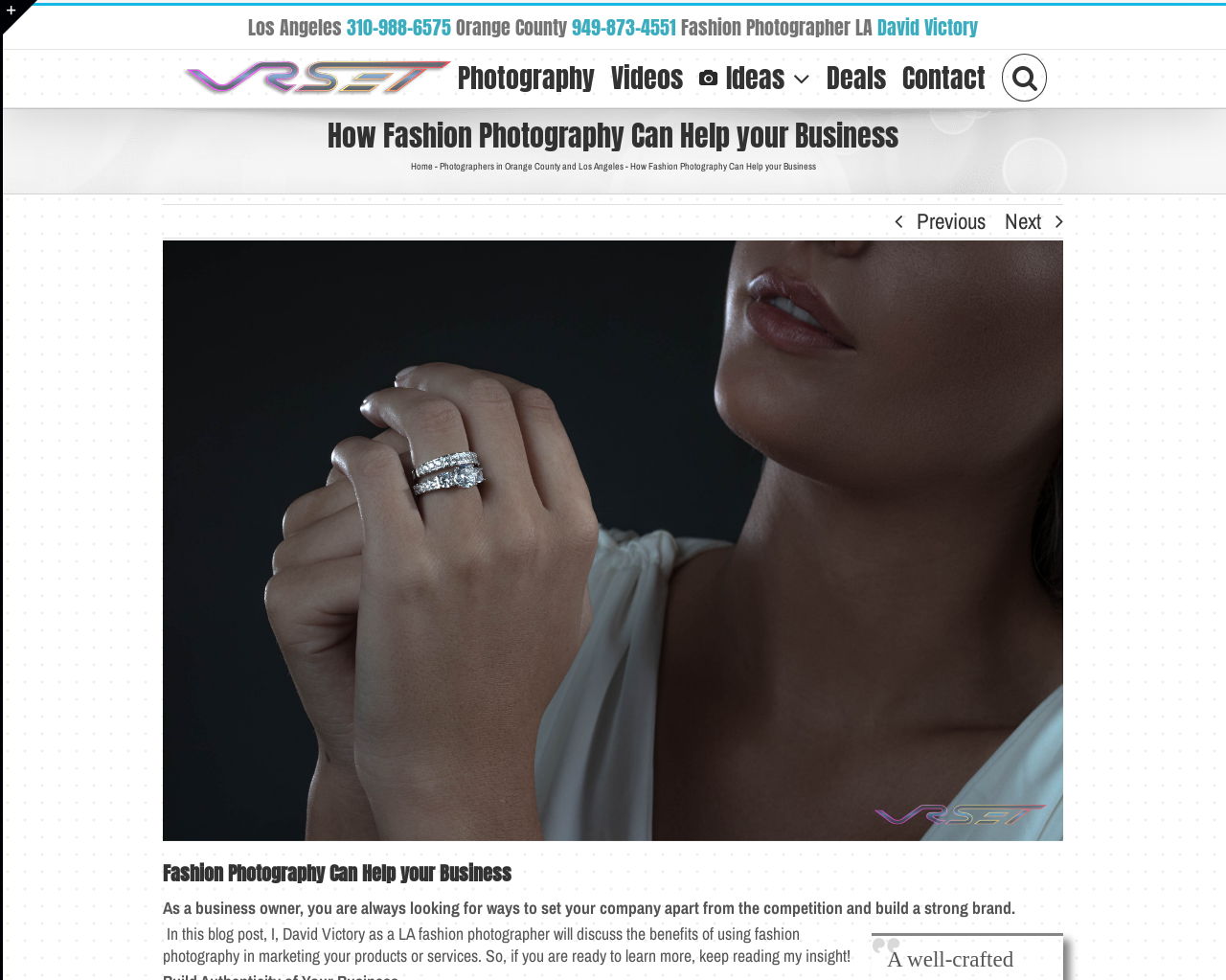Locate the coordinates of the bounding box for the clickable region that fulfills this instruction: "Call the phone number 310-988-6575".

[0.283, 0.013, 0.368, 0.043]